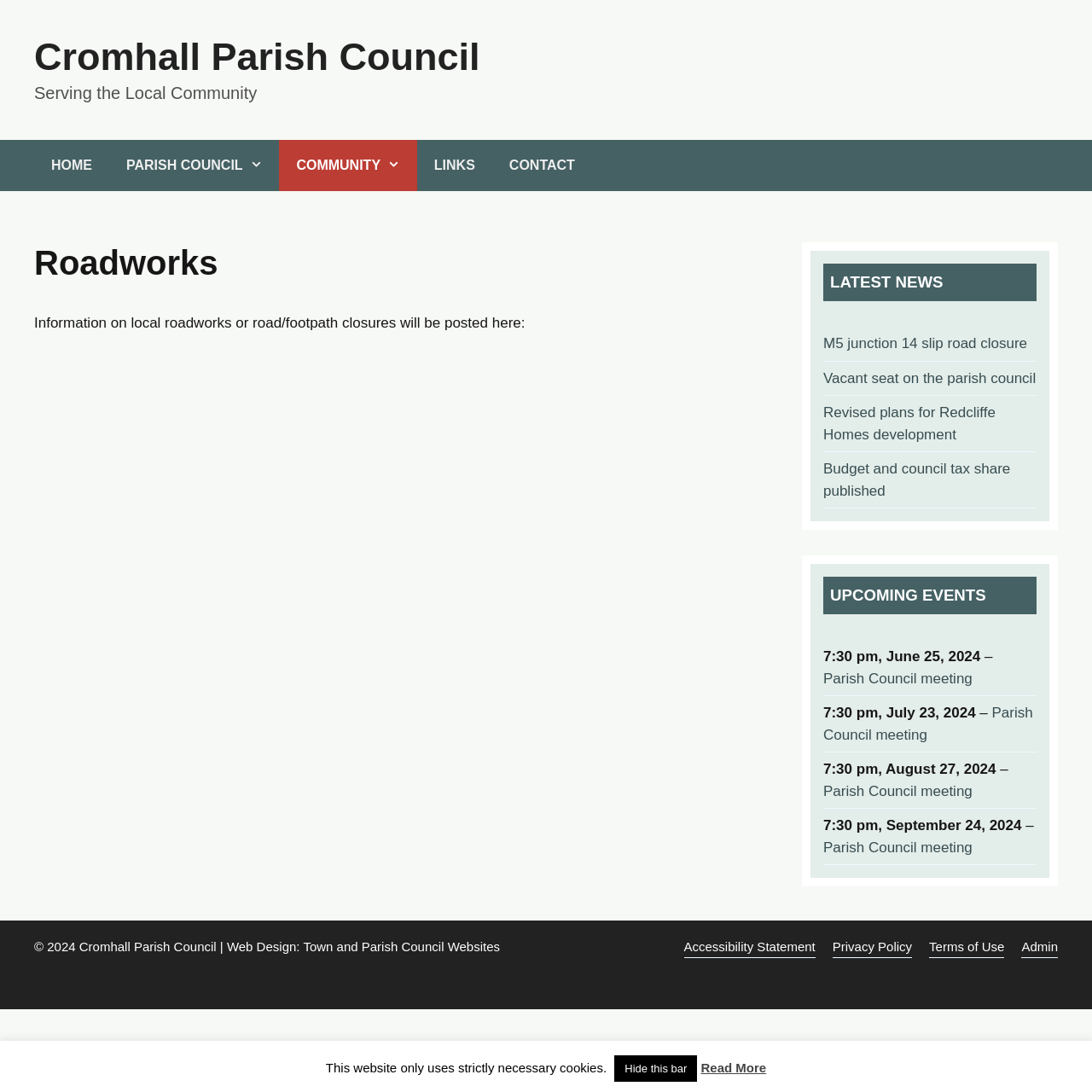Can you pinpoint the bounding box coordinates for the clickable element required for this instruction: "View the upcoming Parish Council meeting"? The coordinates should be four float numbers between 0 and 1, i.e., [left, top, right, bottom].

[0.754, 0.614, 0.89, 0.629]